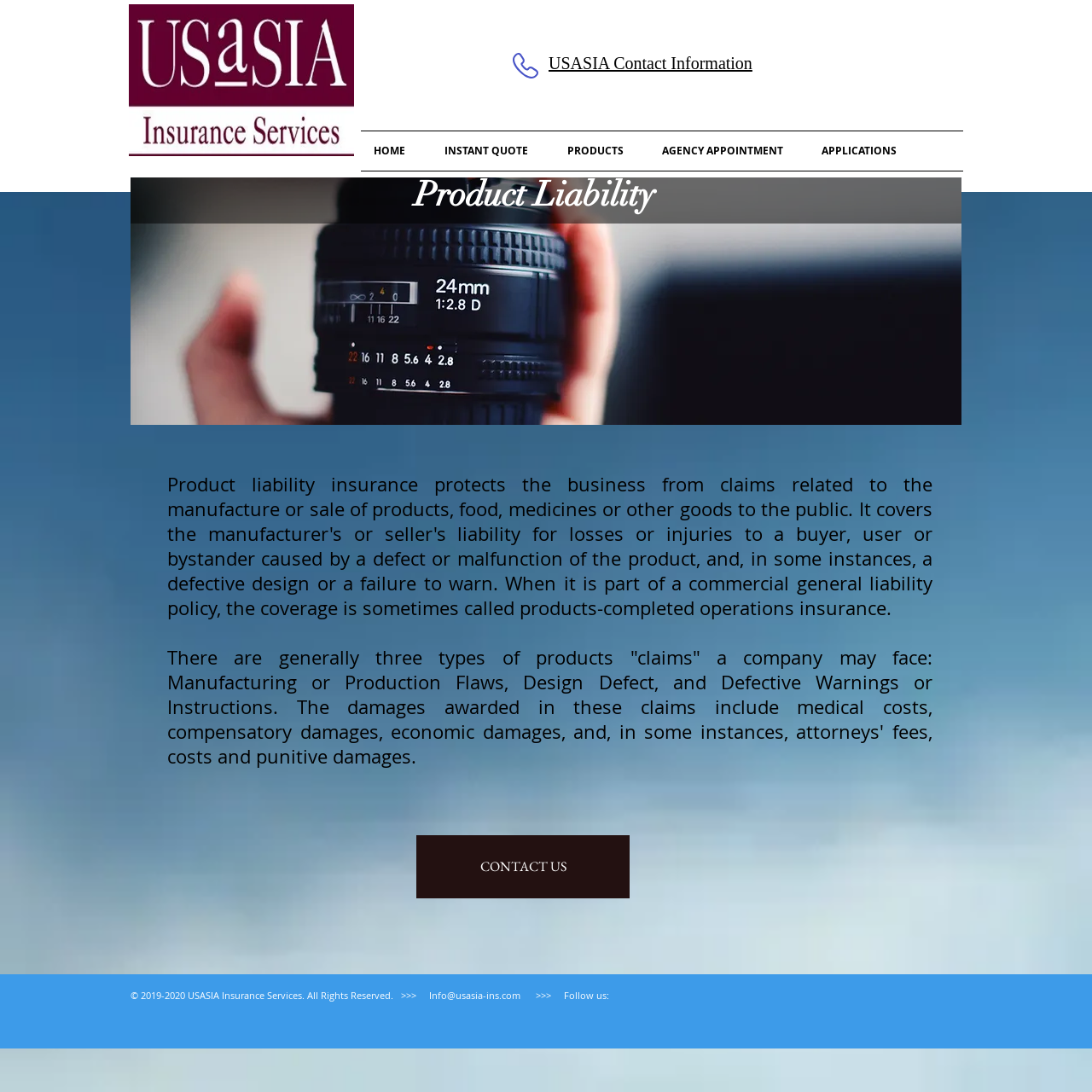Please find the top heading of the webpage and generate its text.

USASIA Contact Information